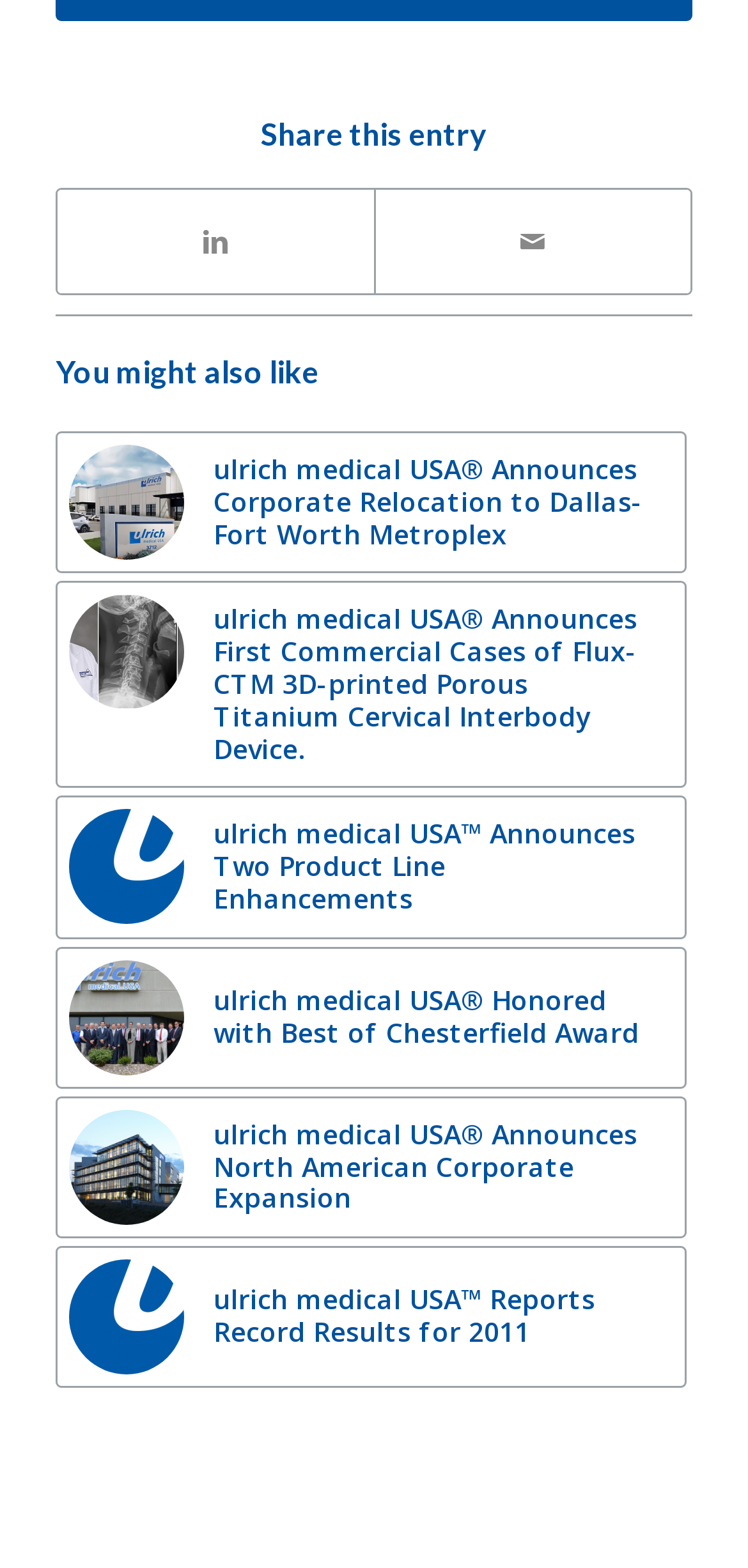Locate the bounding box of the UI element described by: "Share on Linkedin" in the given webpage screenshot.

[0.078, 0.121, 0.5, 0.188]